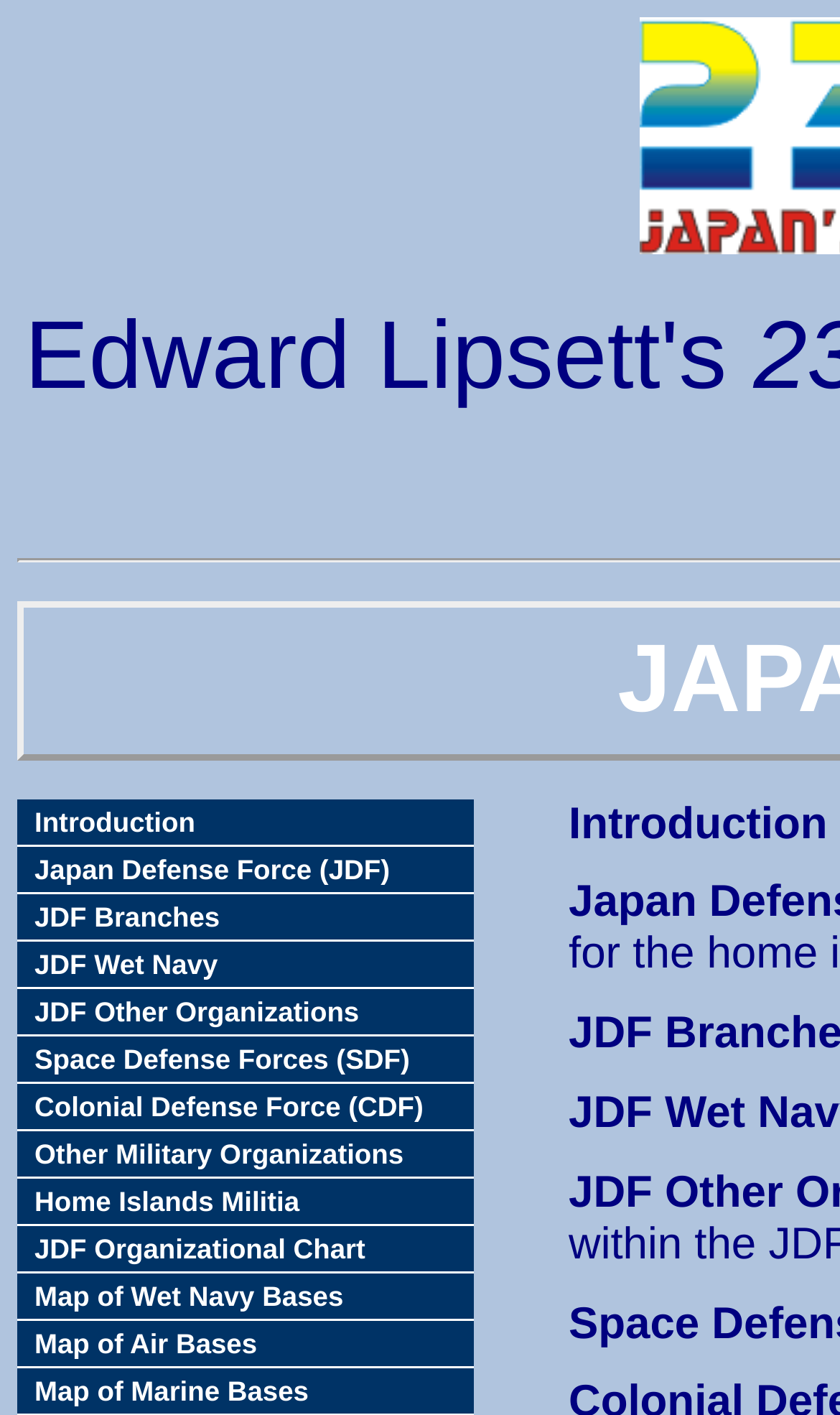How many maps are available on the webpage?
Answer the question with a single word or phrase derived from the image.

3